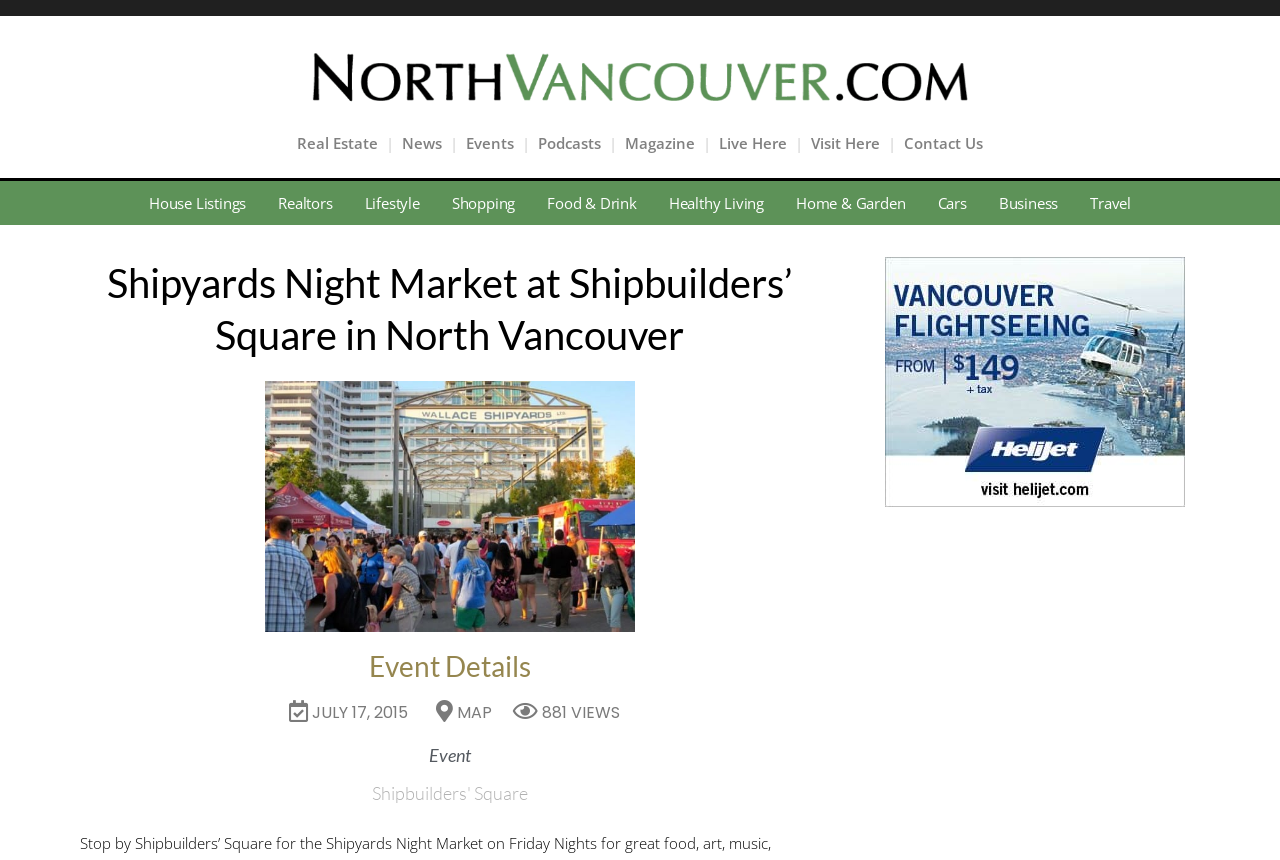Can you give a detailed response to the following question using the information from the image? What is the date of the event?

I found the answer by looking at the static text element with the text 'JULY 17, 2015' which is likely to be the date of the event.